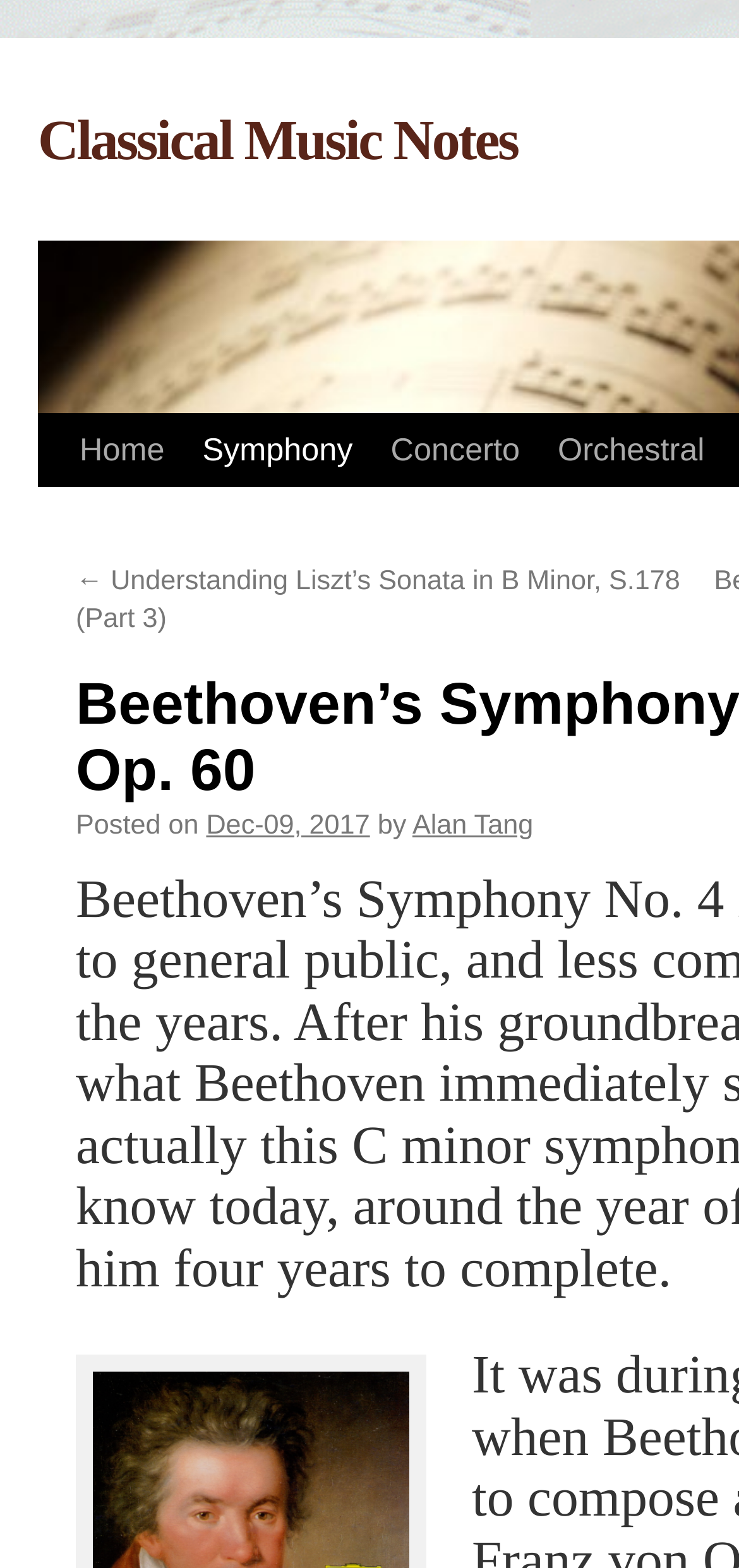Predict the bounding box of the UI element based on the description: "Alan Tang". The coordinates should be four float numbers between 0 and 1, formatted as [left, top, right, bottom].

[0.558, 0.517, 0.722, 0.536]